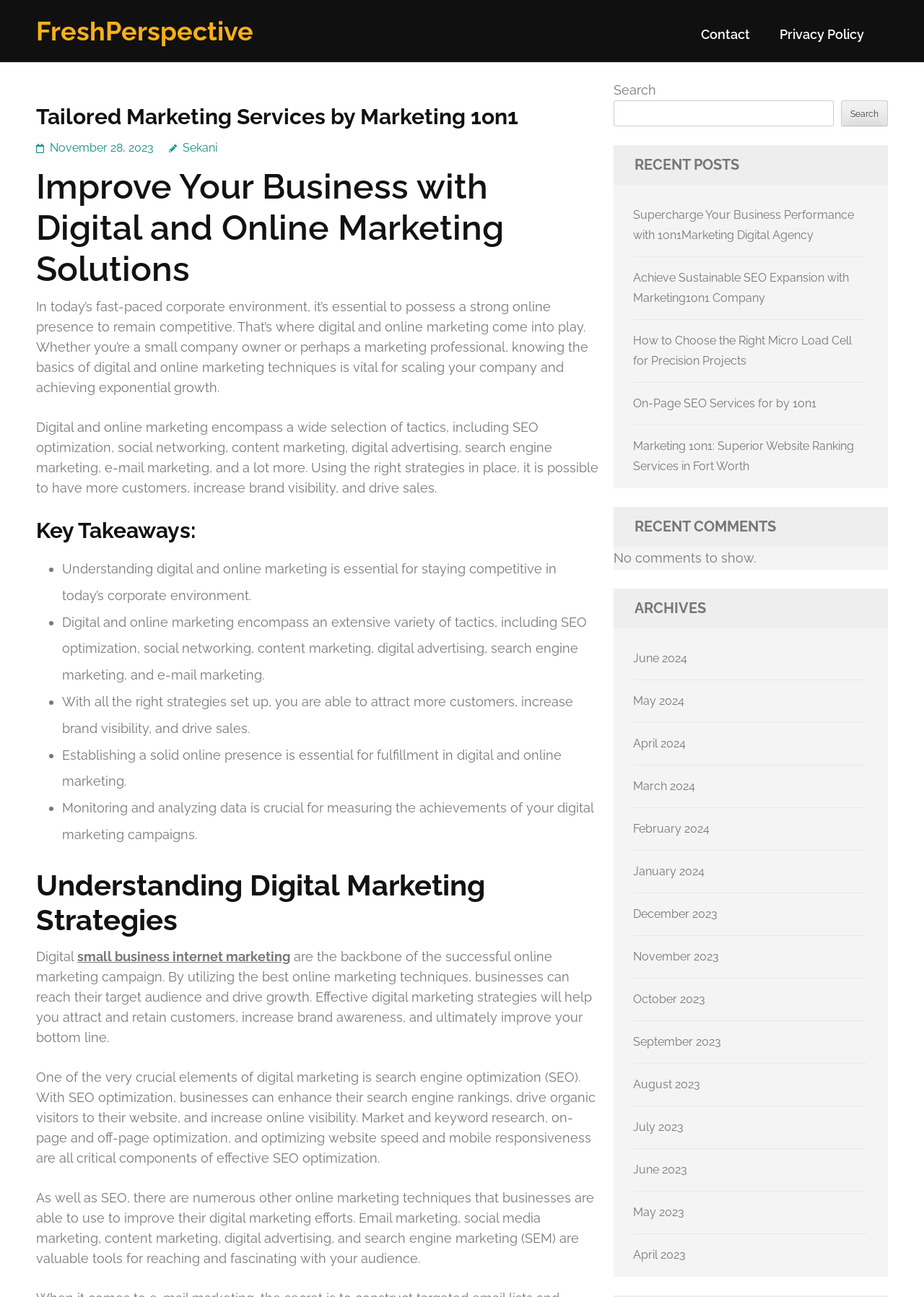Illustrate the webpage's structure and main components comprehensively.

The webpage is about tailored marketing services provided by Marketing 1on1 – FreshPerspective. At the top, there is a header section with a link to "FreshPerspective" on the left and links to "Contact" and "Privacy Policy" on the right. Below the header, there is a main content section with several headings and paragraphs.

The first heading is "Tailored Marketing Services by Marketing 1on1" followed by a link to "November 28, 2023" and another link to "Sekani". The main content starts with a paragraph discussing the importance of digital and online marketing in today's corporate environment. This is followed by another paragraph explaining the various tactics involved in digital and online marketing.

The next section is headed "Key Takeaways" and consists of a list of five points, each highlighting a crucial aspect of digital and online marketing. Below this, there is a heading "Understanding Digital Marketing Strategies" followed by a link to "small business internet marketing" and several paragraphs discussing the importance of search engine optimization (SEO), email marketing, social media marketing, content marketing, and digital advertising.

On the right side of the page, there is a search box with a button labeled "Search". Below the search box, there are three sections: "RECENT POSTS", "RECENT COMMENTS", and "ARCHIVES". The "RECENT POSTS" section lists five links to recent articles, while the "RECENT COMMENTS" section indicates that there are no comments to show. The "ARCHIVES" section lists 12 links to monthly archives from June 2024 to April 2023.